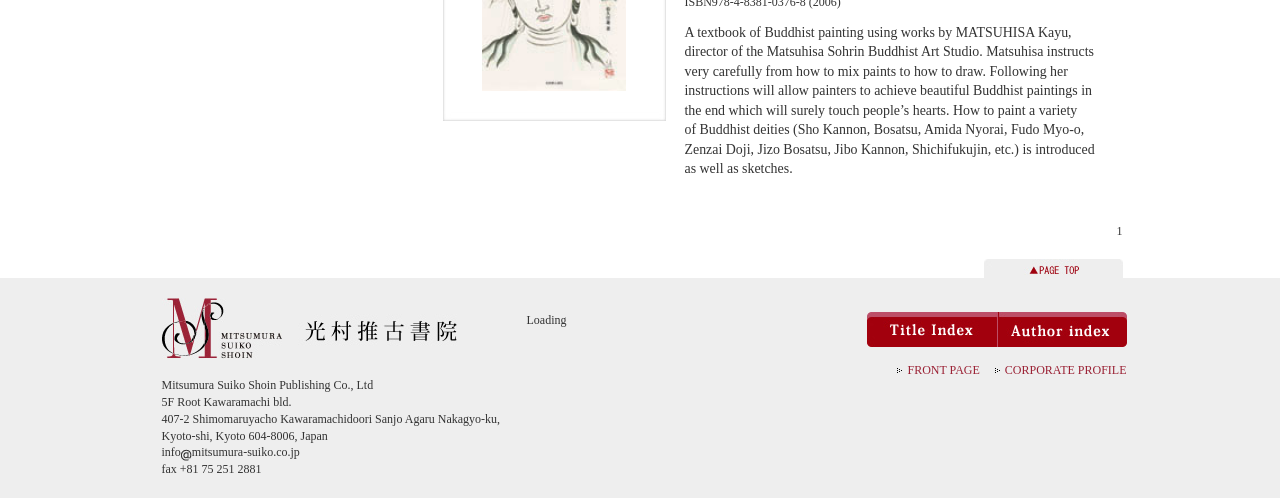What is the topic of the textbook?
Provide a detailed and well-explained answer to the question.

The topic of the textbook can be inferred from the text 'A textbook of Buddhist painting using works by MATSUHISA Kayu' which is the first sentence on the webpage.